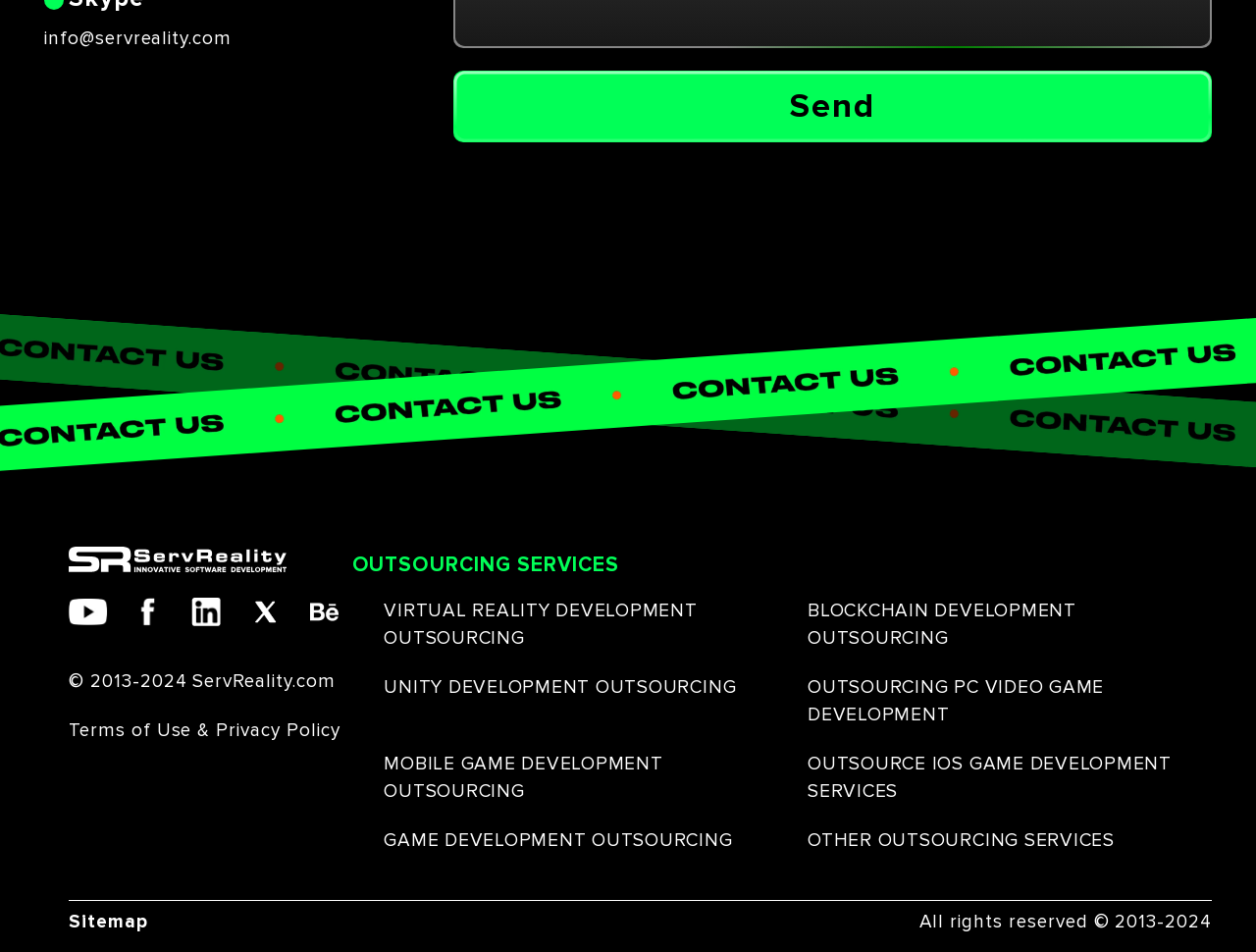Using the webpage screenshot and the element description OTHER OUTSOURCING SERVICES, determine the bounding box coordinates. Specify the coordinates in the format (top-left x, top-left y, bottom-right x, bottom-right y) with values ranging from 0 to 1.

[0.643, 0.871, 0.887, 0.895]